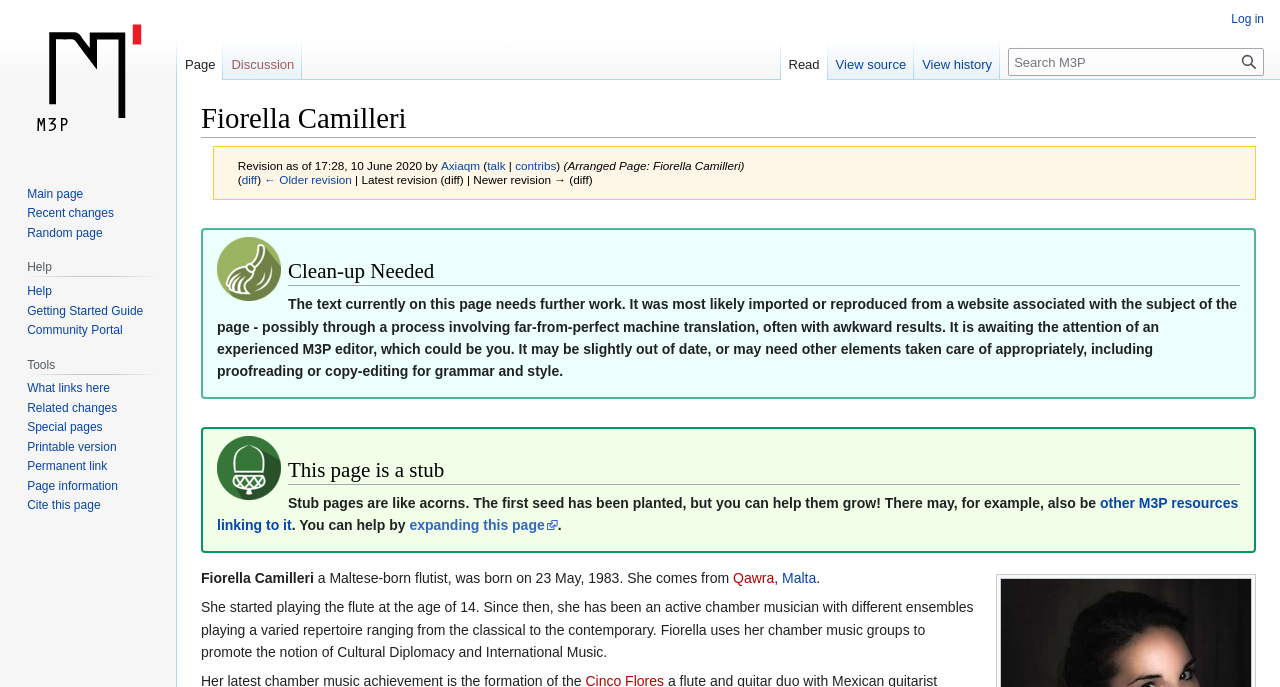What is Fiorella Camilleri's profession?
Please use the visual content to give a single word or phrase answer.

flutist